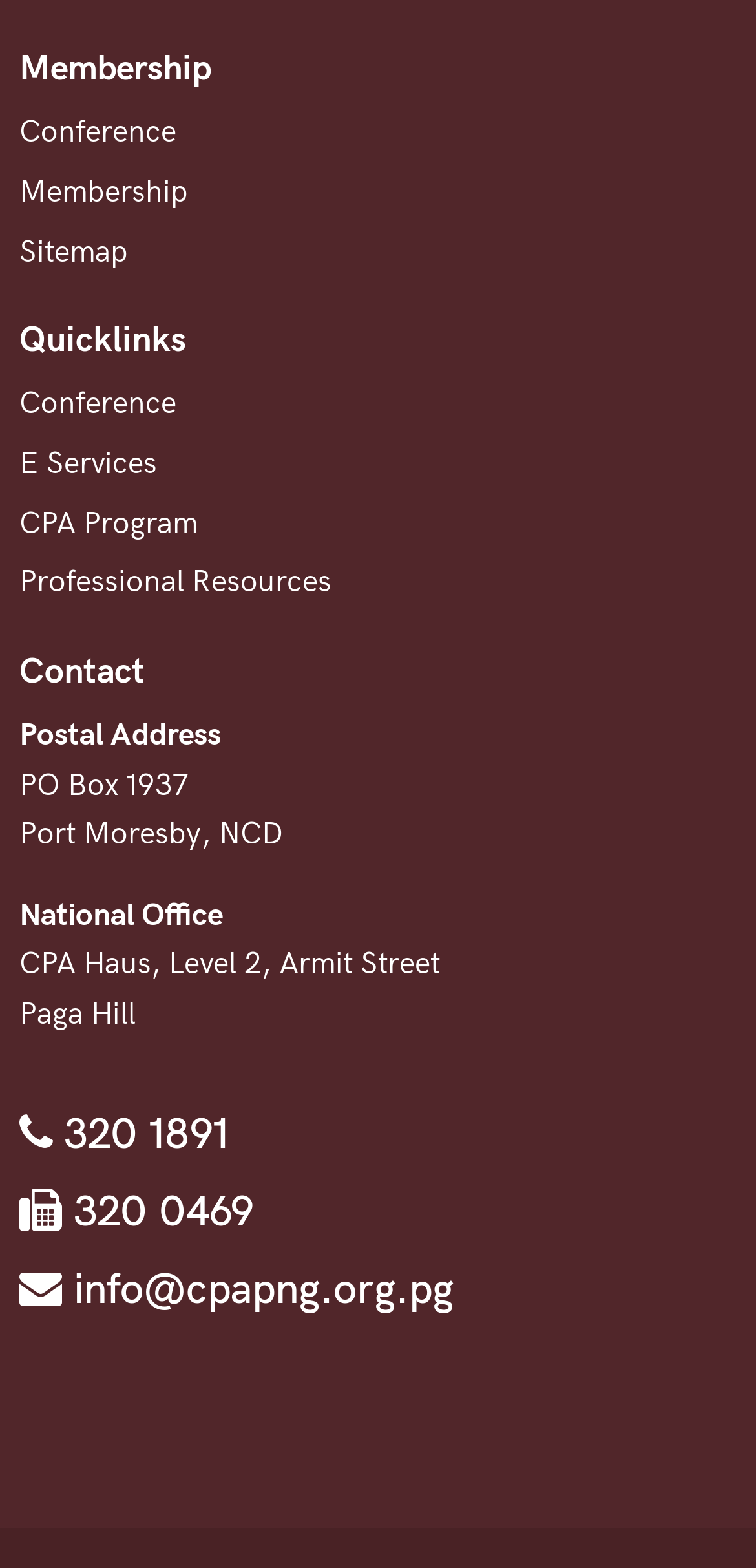Could you provide the bounding box coordinates for the portion of the screen to click to complete this instruction: "View Privacy Policy"?

None